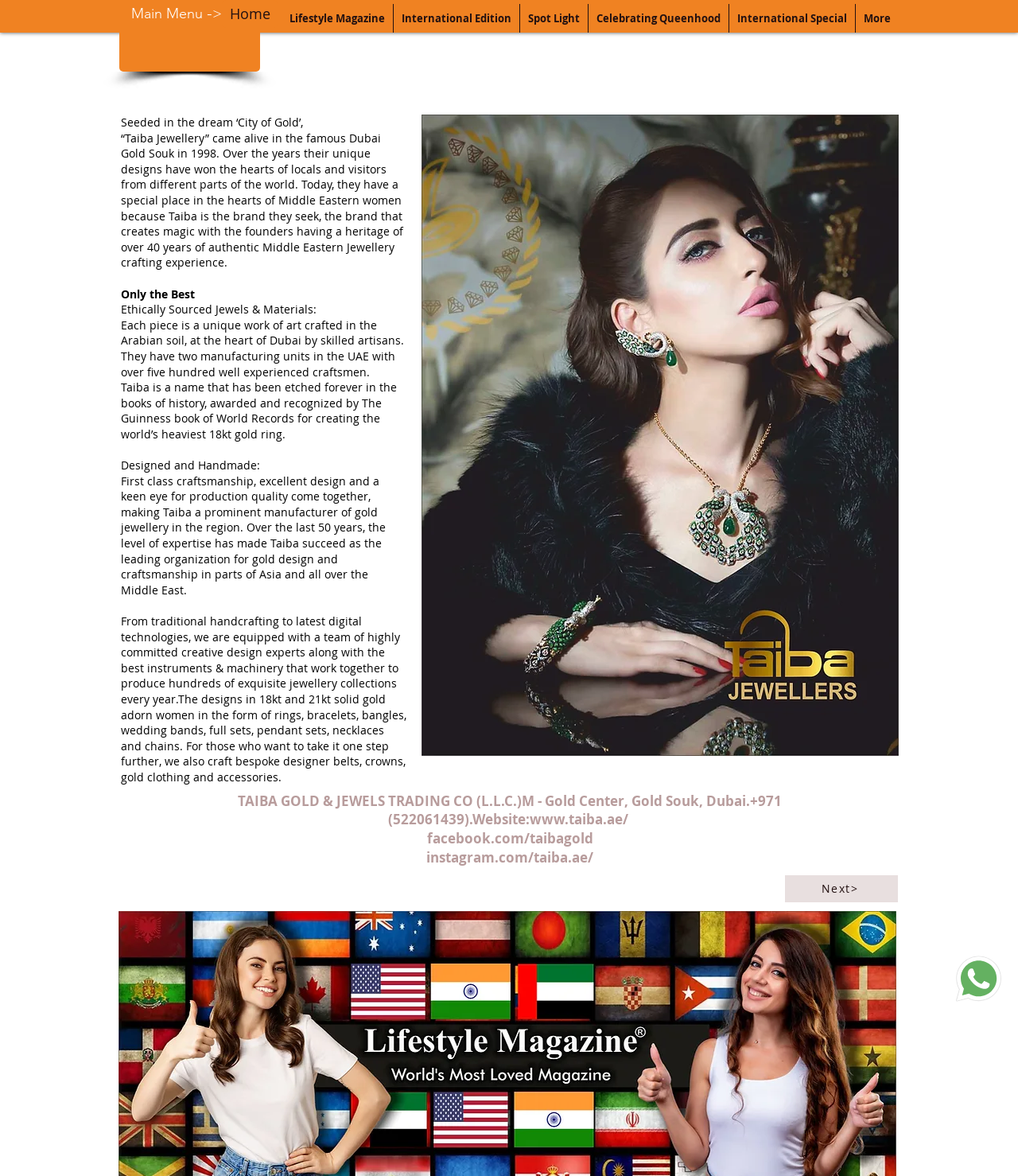Find the bounding box coordinates of the element I should click to carry out the following instruction: "Visit the 'Facebook' page of Taiba Jewellers".

[0.152, 0.026, 0.182, 0.052]